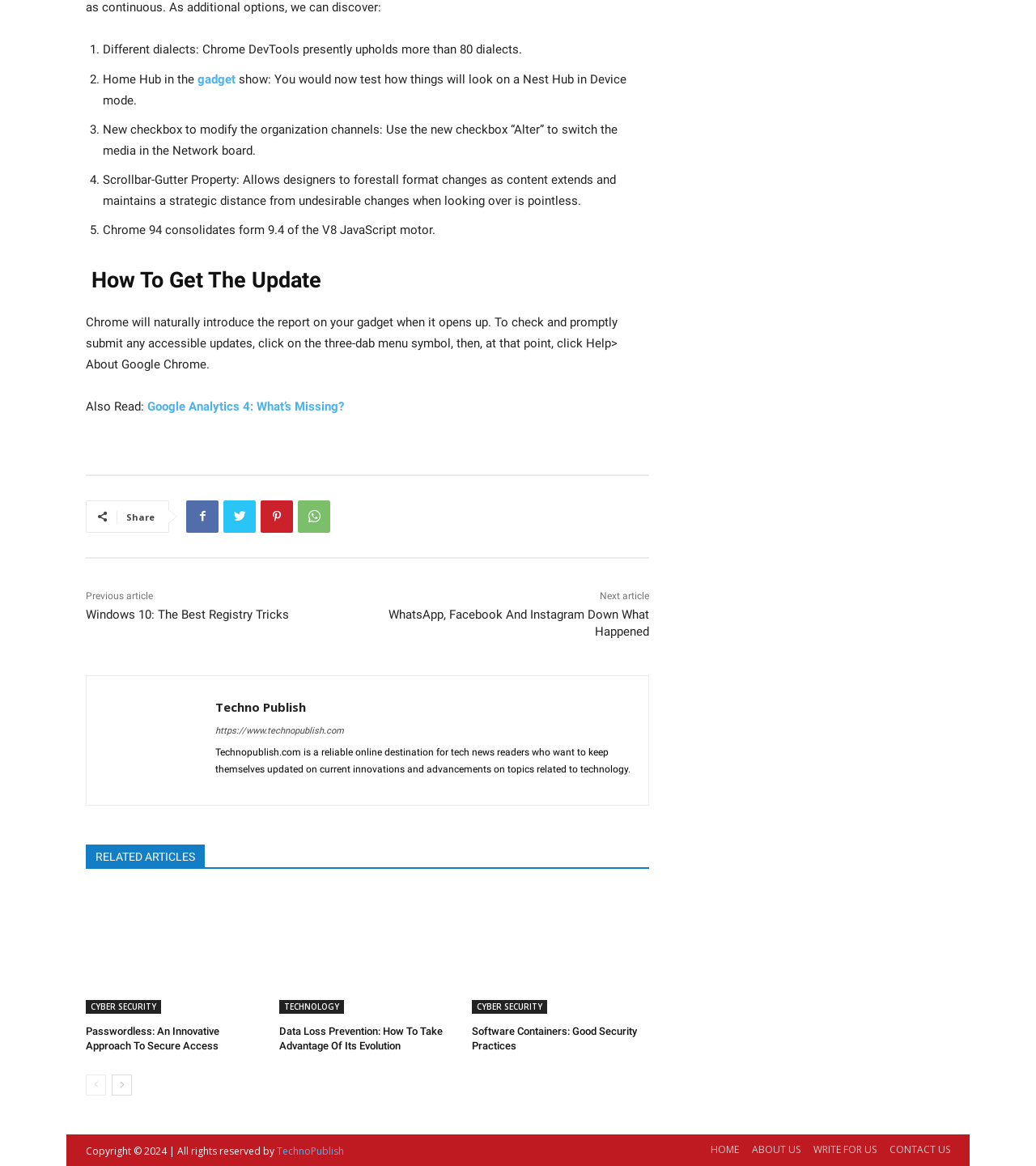How many social media links are there?
Based on the screenshot, provide a one-word or short-phrase response.

4